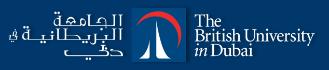What languages are used in the university's name on the logo?
Based on the image, answer the question with as much detail as possible.

The caption states that the logo includes the university's name in both Arabic and English, symbolizing its multicultural approach and dedication to serving a diverse student body, implying that the two languages used are Arabic and English.